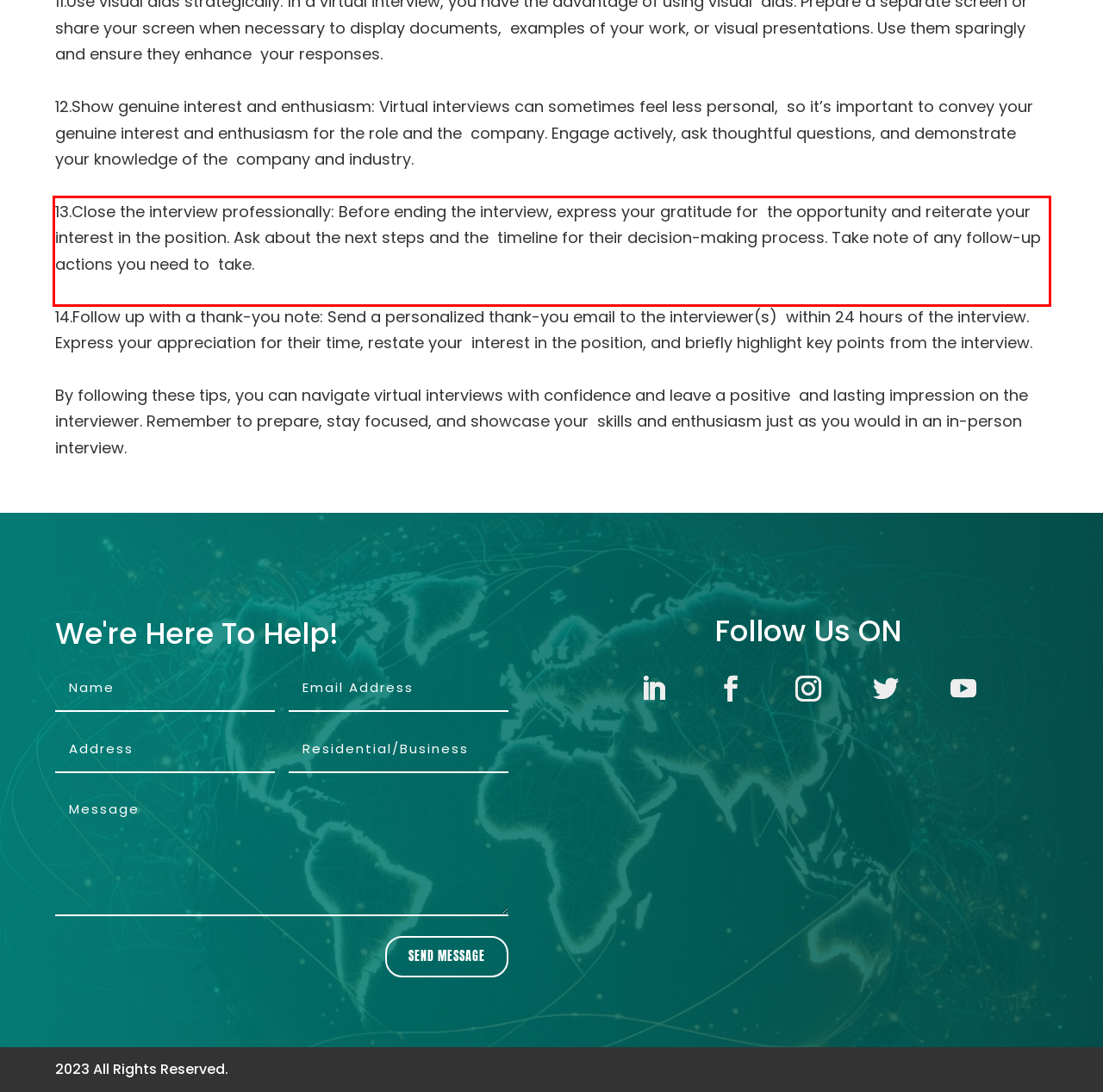You are given a screenshot with a red rectangle. Identify and extract the text within this red bounding box using OCR.

13.Close the interview professionally: Before ending the interview, express your gratitude for the opportunity and reiterate your interest in the position. Ask about the next steps and the timeline for their decision-making process. Take note of any follow-up actions you need to take.